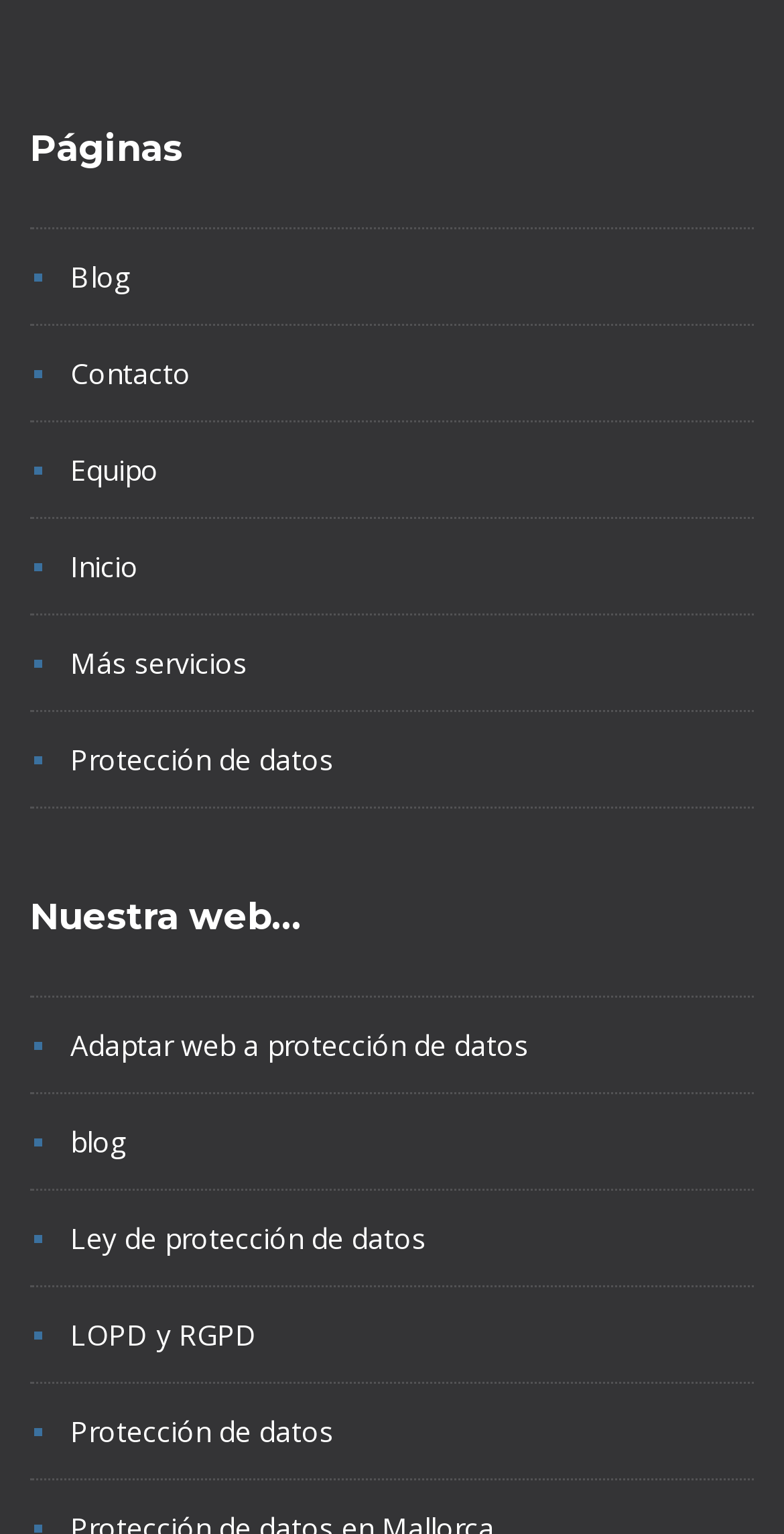Please provide the bounding box coordinates for the UI element as described: "2344BC". The coordinates must be four floats between 0 and 1, represented as [left, top, right, bottom].

None